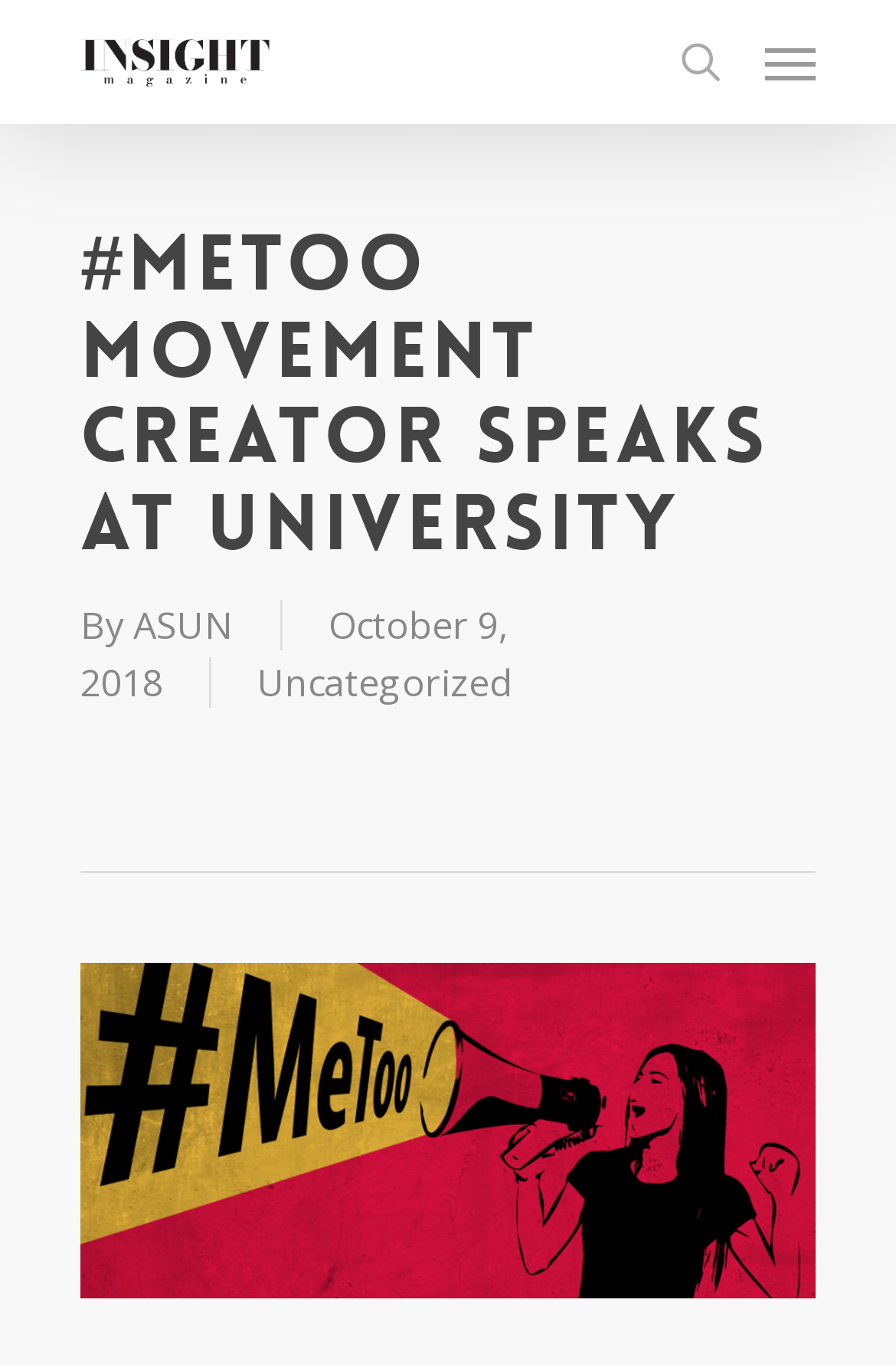Give a one-word or one-phrase response to the question: 
What is the bounding box coordinate of the #MeToo banner?

[0.09, 0.705, 0.91, 0.952]